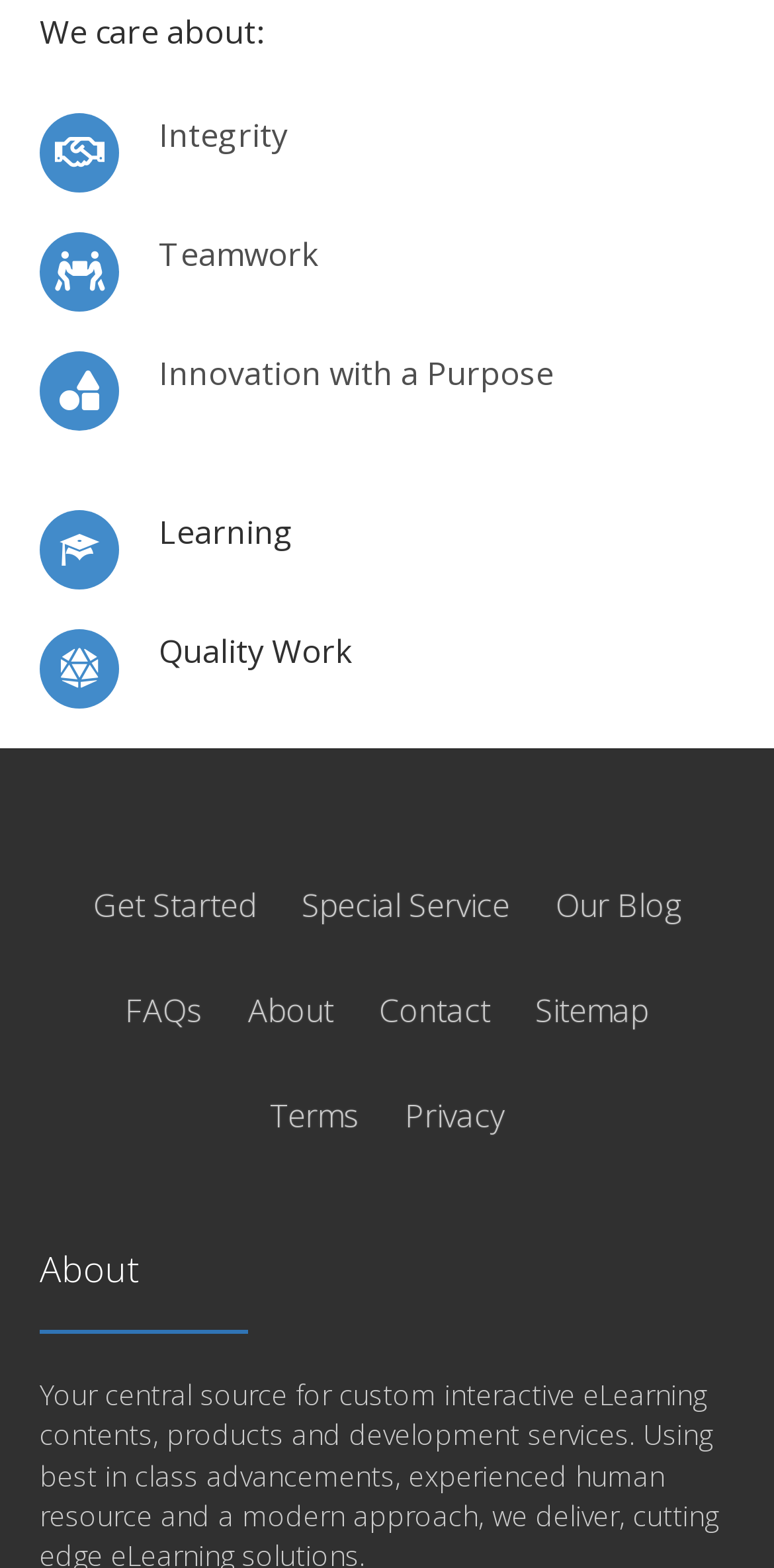Given the element description: "Terms", predict the bounding box coordinates of this UI element. The coordinates must be four float numbers between 0 and 1, given as [left, top, right, bottom].

[0.349, 0.687, 0.464, 0.735]